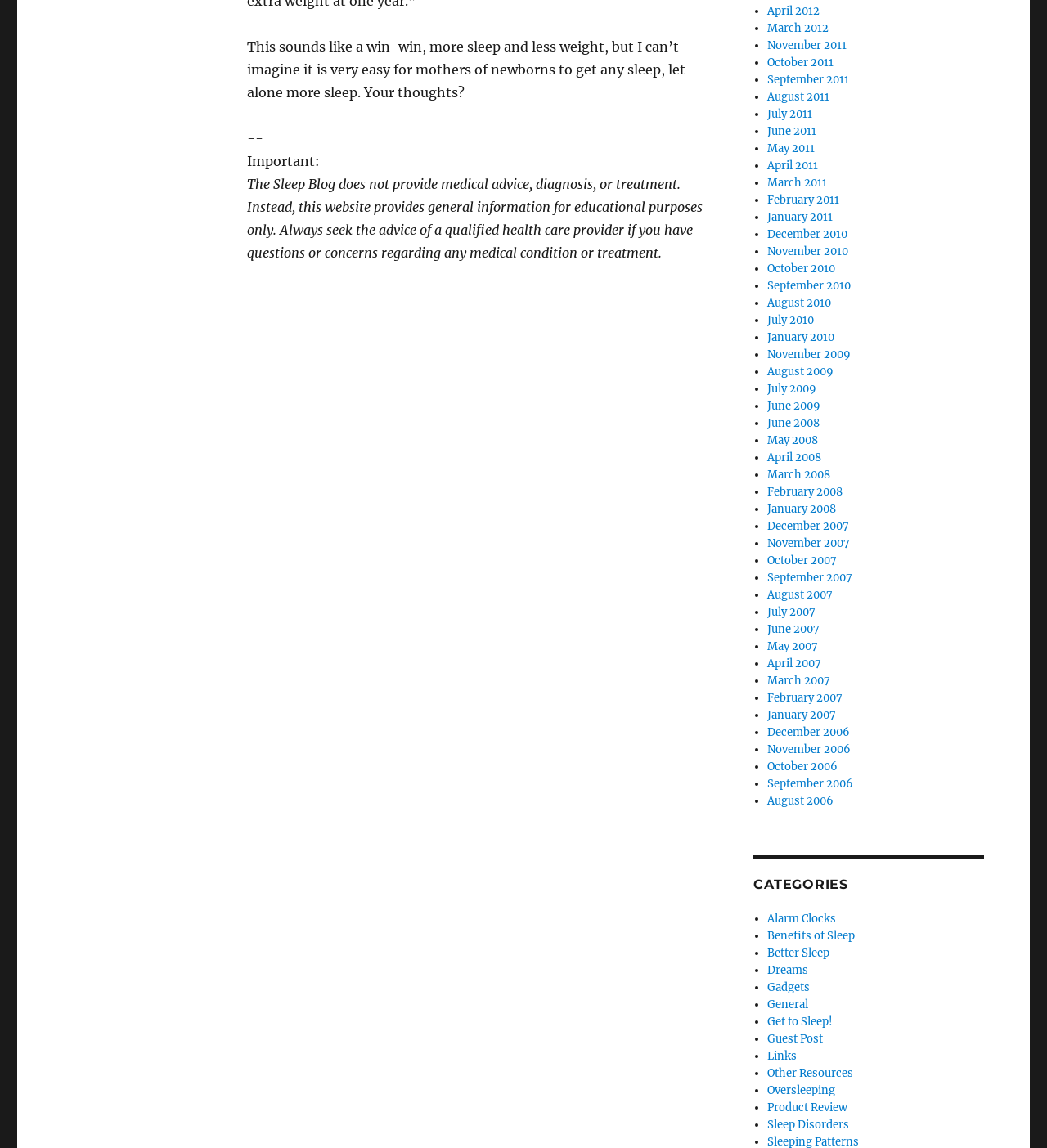Is the website providing medical advice?
From the screenshot, supply a one-word or short-phrase answer.

No